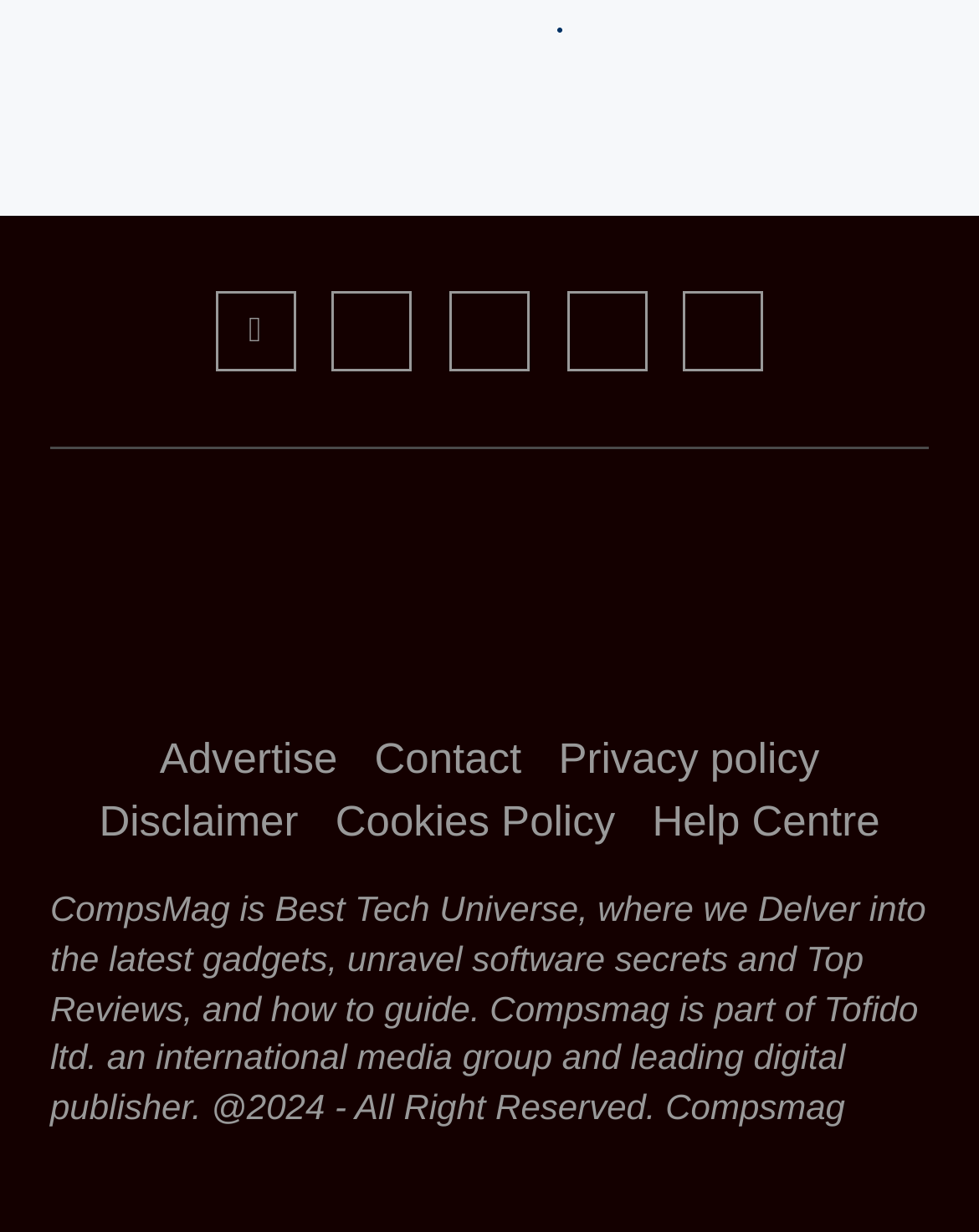Please specify the bounding box coordinates of the element that should be clicked to execute the given instruction: 'Enter a comment'. Ensure the coordinates are four float numbers between 0 and 1, expressed as [left, top, right, bottom].

None